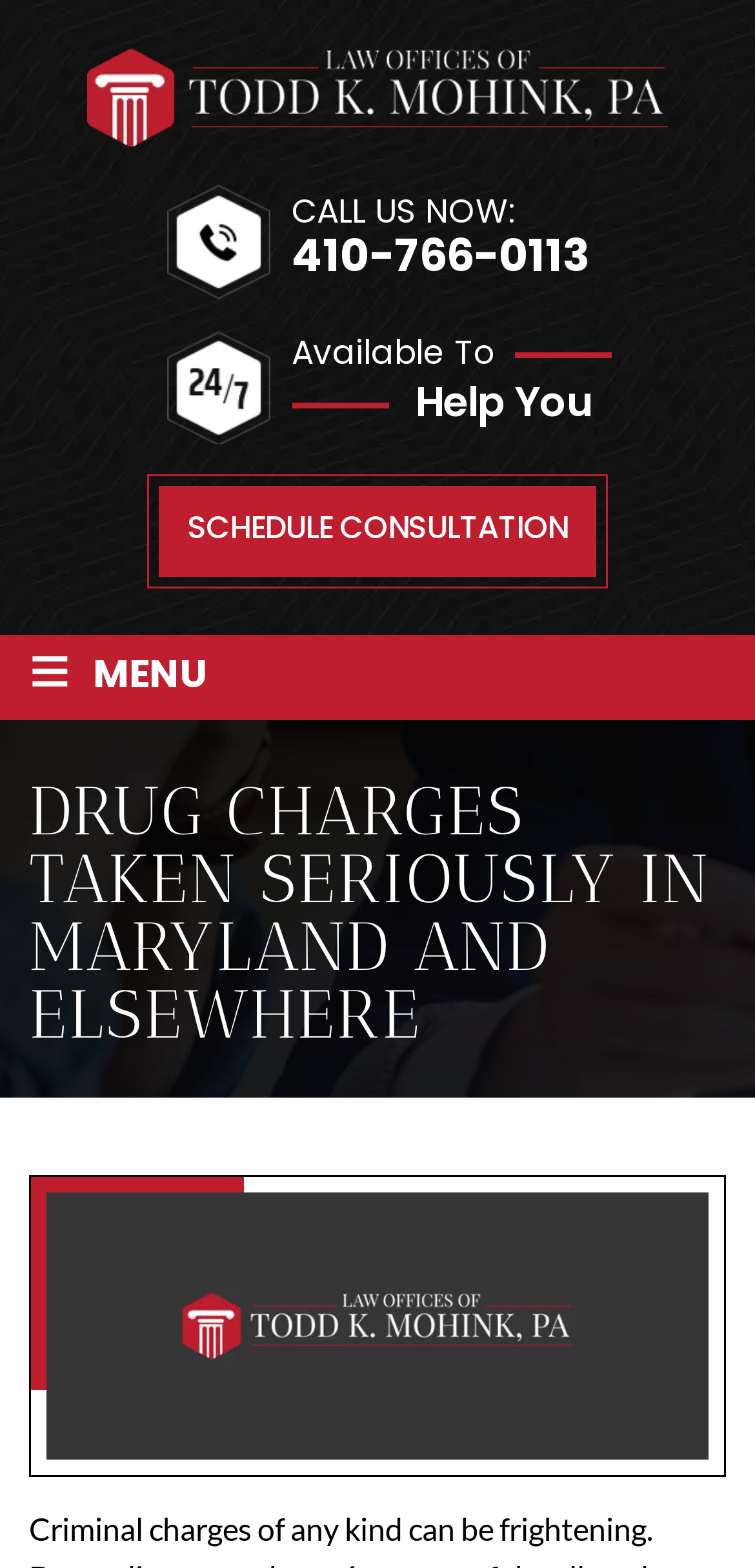Provide the bounding box coordinates of the HTML element described by the text: "410-766-0113". The coordinates should be in the format [left, top, right, bottom] with values between 0 and 1.

[0.386, 0.142, 0.781, 0.19]